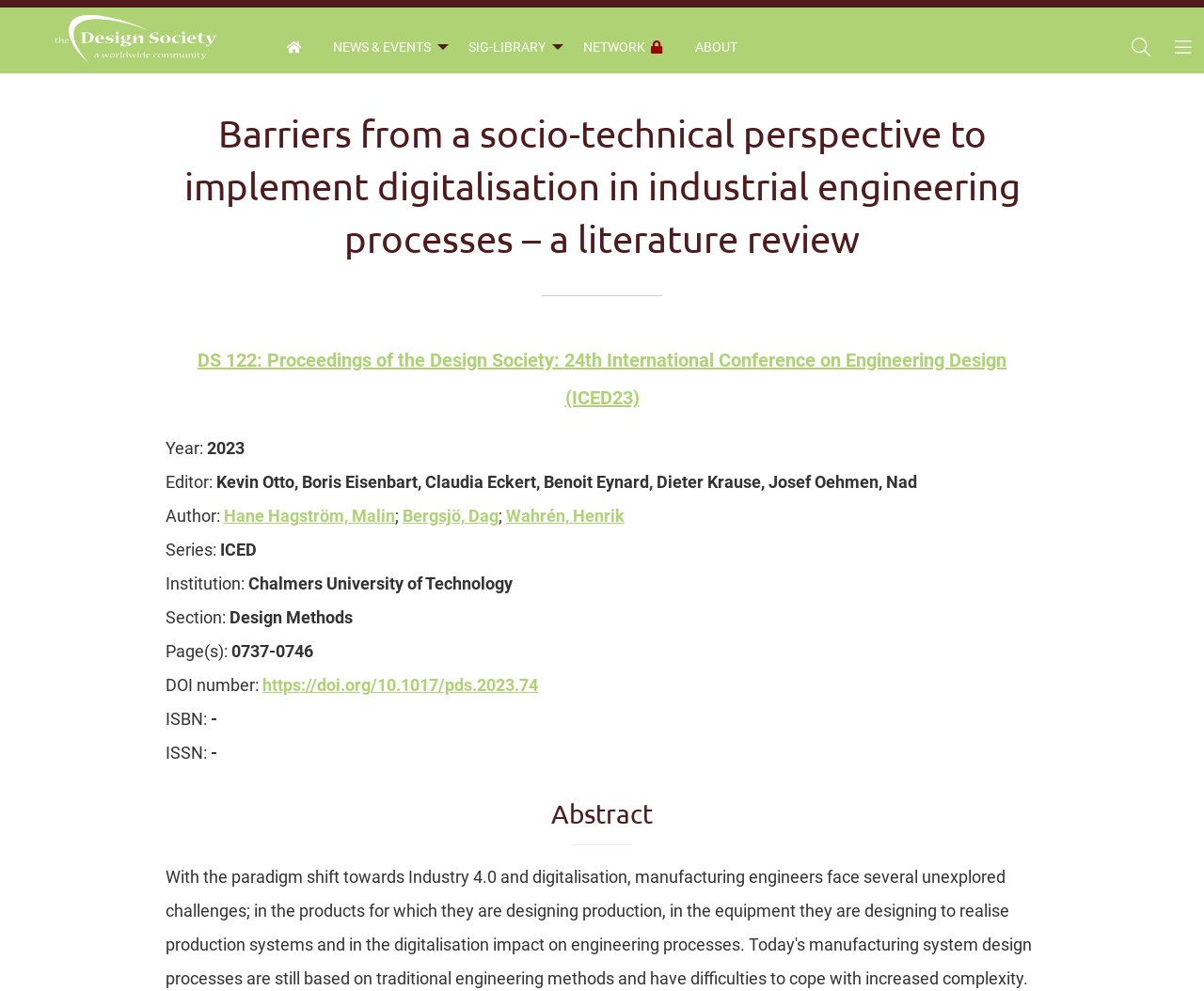Provide a single word or phrase to answer the given question: 
What is the institution of the authors?

Chalmers University of Technology